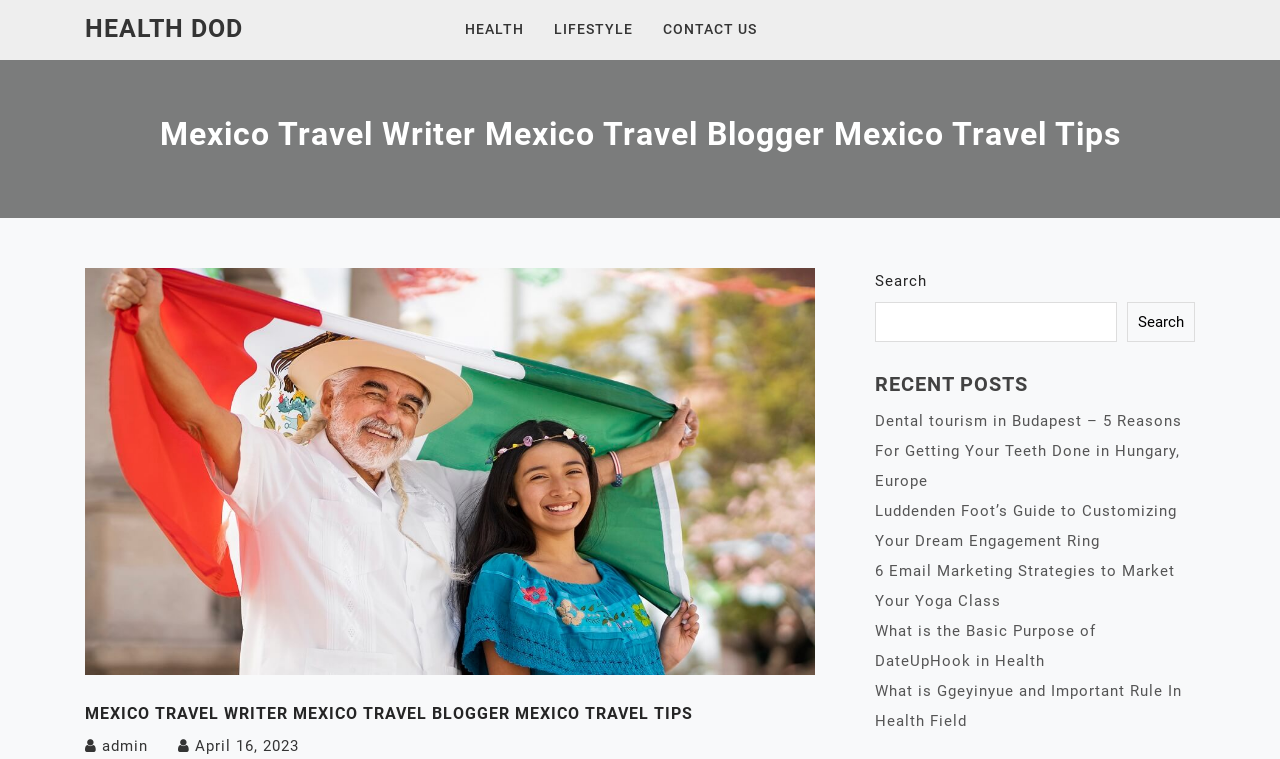Locate the bounding box coordinates of the element that needs to be clicked to carry out the instruction: "Contact us". The coordinates should be given as four float numbers ranging from 0 to 1, i.e., [left, top, right, bottom].

[0.518, 0.0, 0.611, 0.079]